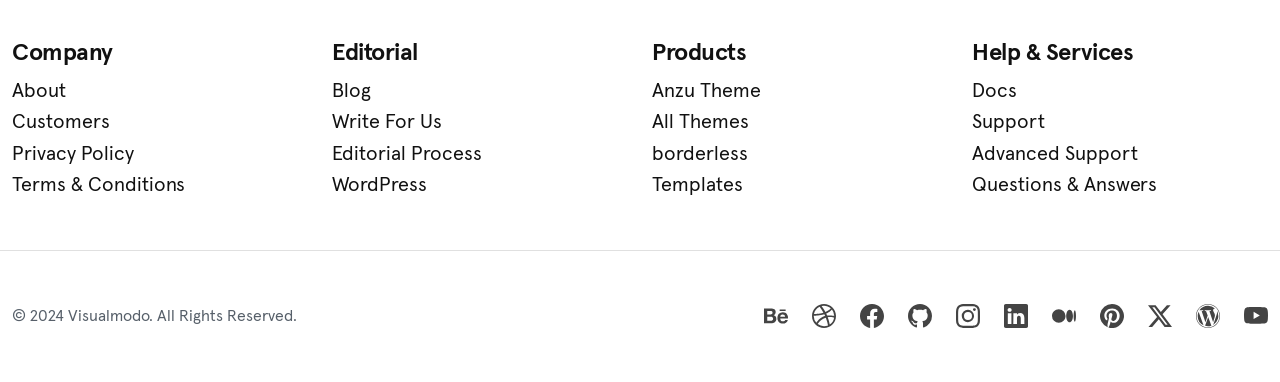From the screenshot, find the bounding box of the UI element matching this description: "title="Behance"". Supply the bounding box coordinates in the form [left, top, right, bottom], each a float between 0 and 1.

[0.597, 0.782, 0.616, 0.873]